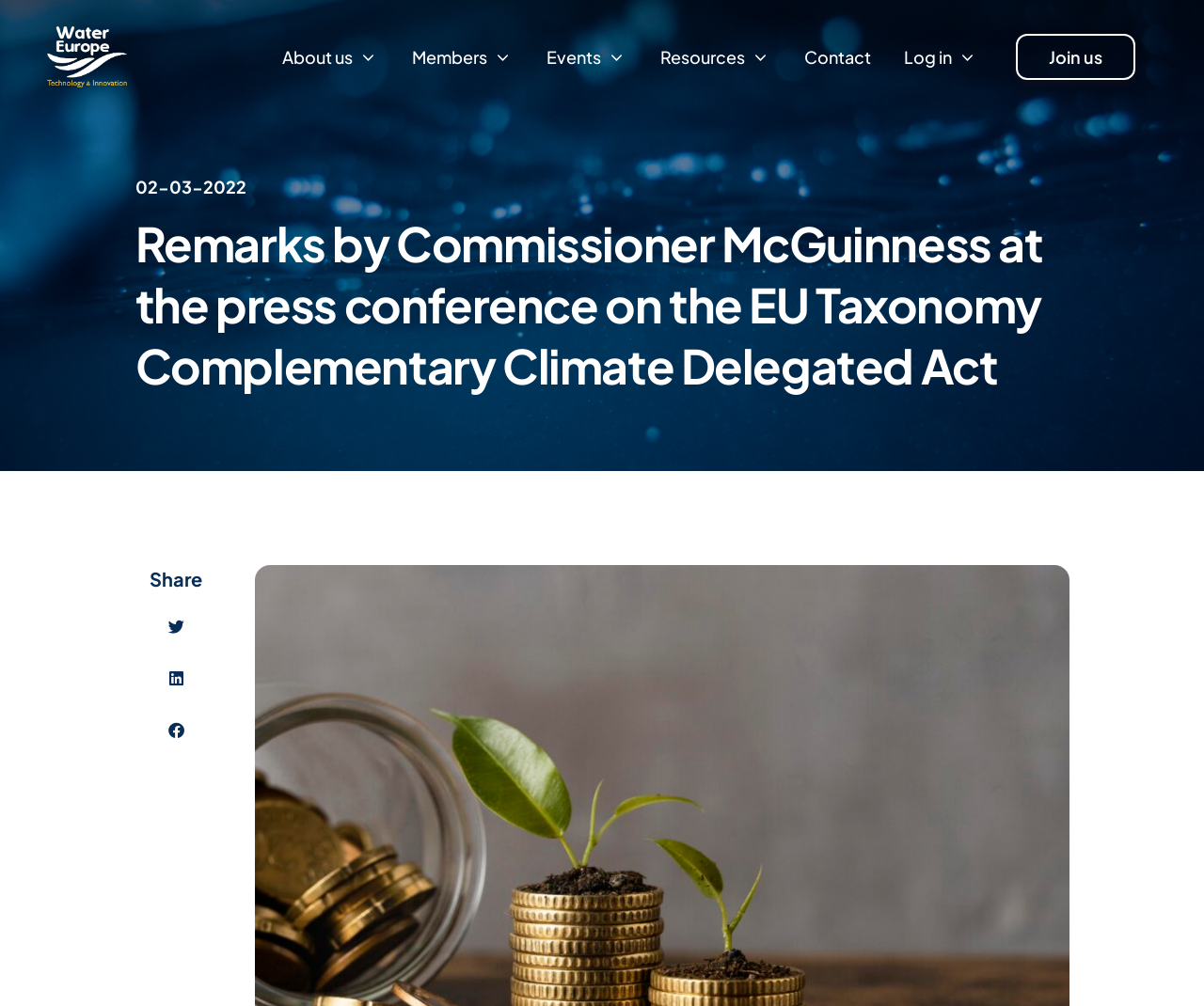Provide a one-word or brief phrase answer to the question:
How many social media platforms can you share the content on?

3